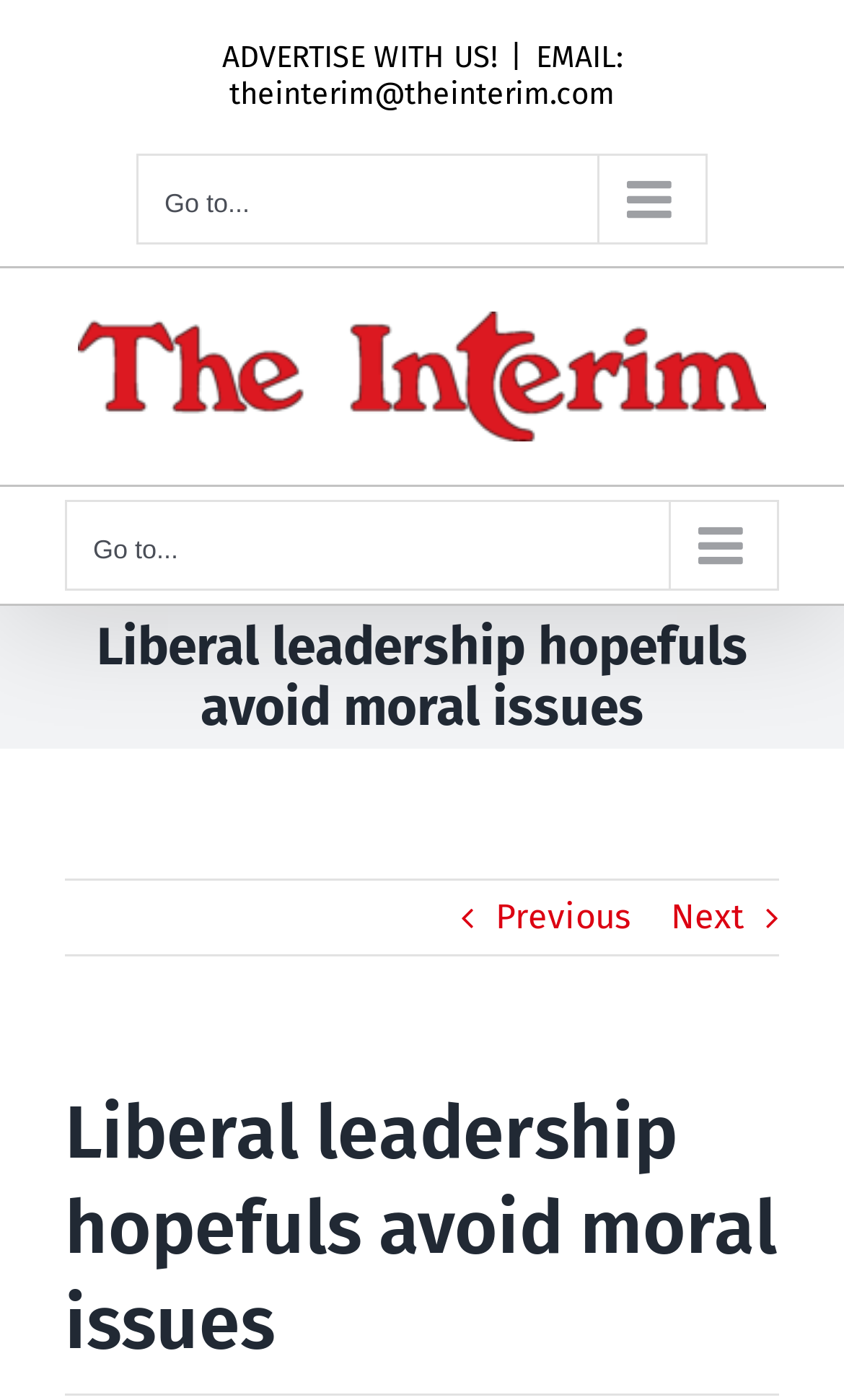Please provide a brief answer to the following inquiry using a single word or phrase:
How many navigation menus are there?

2